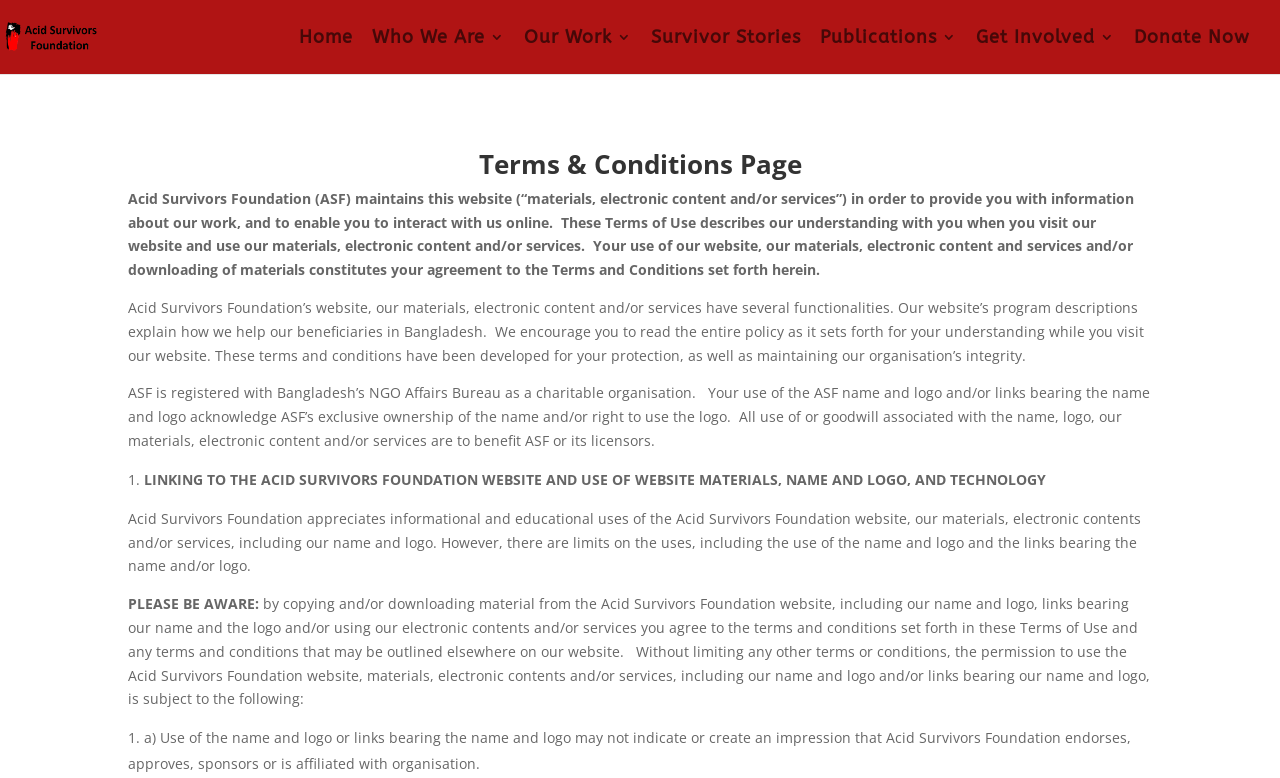Locate the bounding box coordinates of the clickable area to execute the instruction: "Subscribe to the newsletter". Provide the coordinates as four float numbers between 0 and 1, represented as [left, top, right, bottom].

None